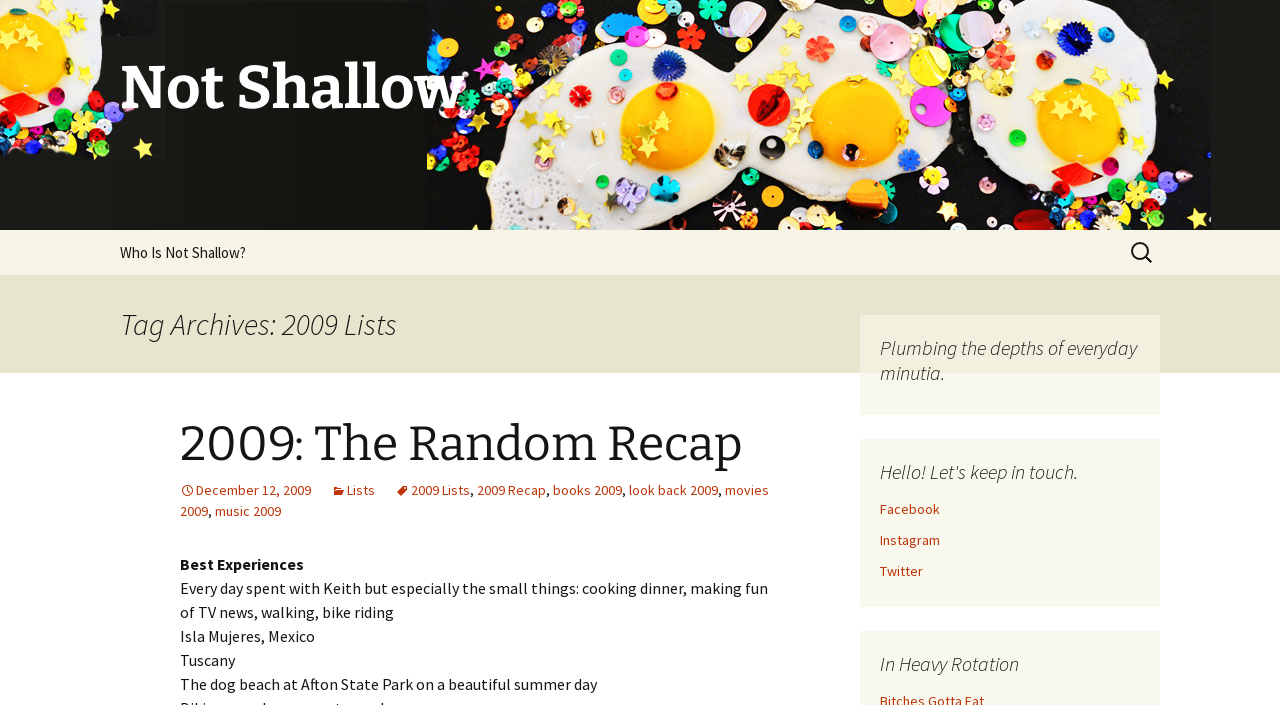What is the theme of the 'Best Experiences' section?
Using the image, elaborate on the answer with as much detail as possible.

The 'Best Experiences' section contains several static text elements that describe personal experiences, such as 'Every day spent with Keith but especially the small things: cooking dinner, making fun of TV news, walking, bike riding', 'Isla Mujeres, Mexico', etc., indicating that this section is about personal experiences.